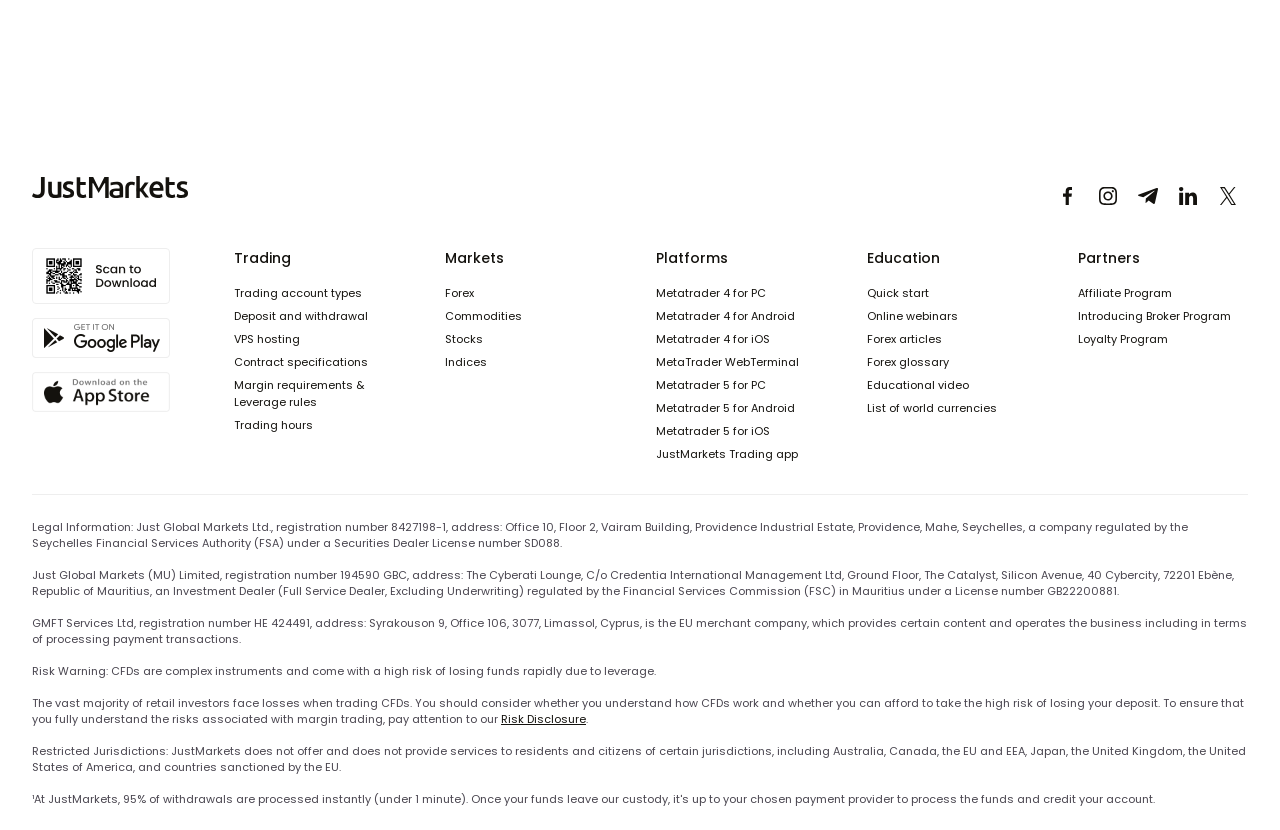Please find the bounding box coordinates of the element that you should click to achieve the following instruction: "Select English (US) language". The coordinates should be presented as four float numbers between 0 and 1: [left, top, right, bottom].

None